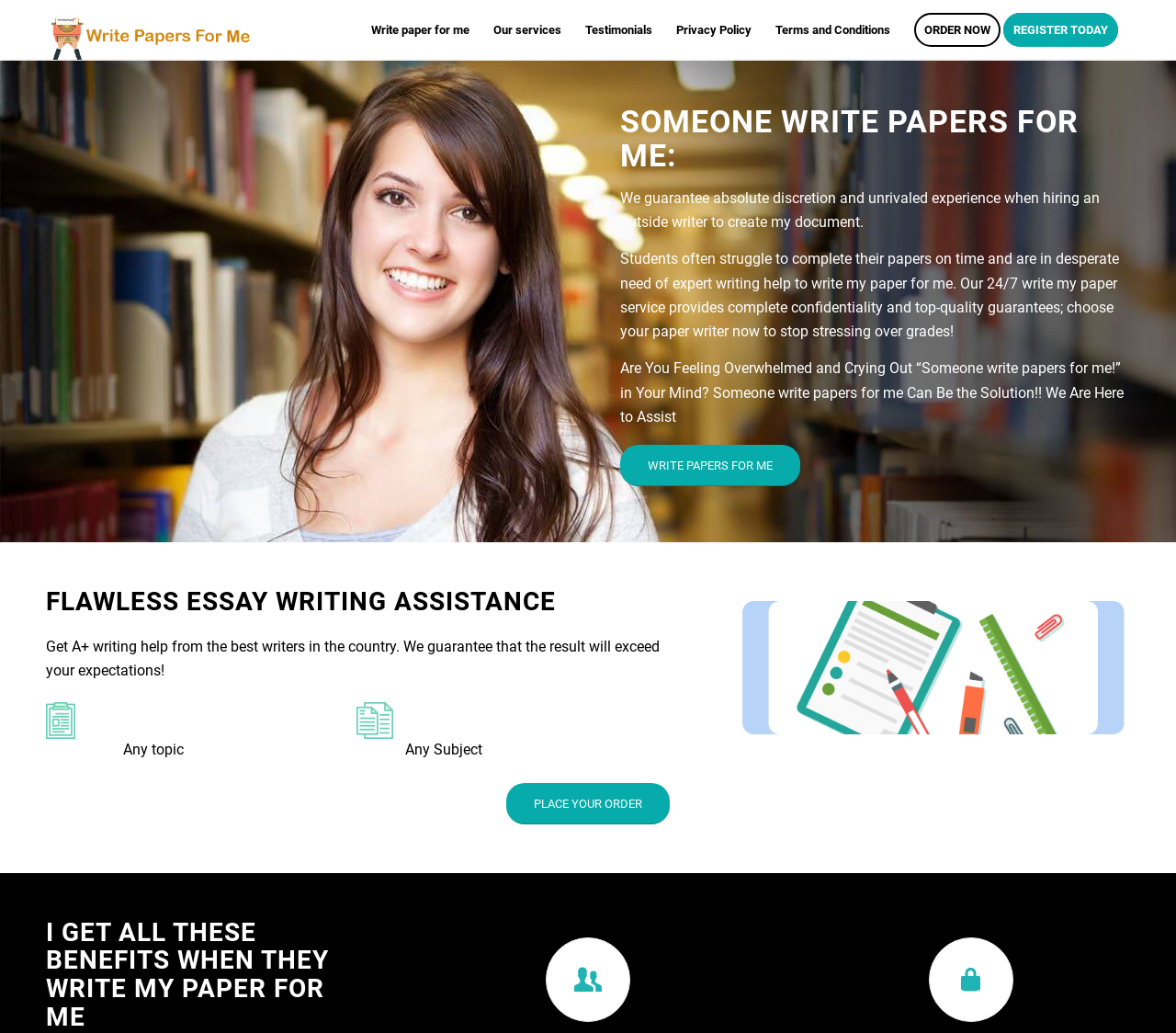Determine the coordinates of the bounding box that should be clicked to complete the instruction: "Select the 'ORDER NOW' option". The coordinates should be represented by four float numbers between 0 and 1: [left, top, right, bottom].

[0.767, 0.001, 0.861, 0.058]